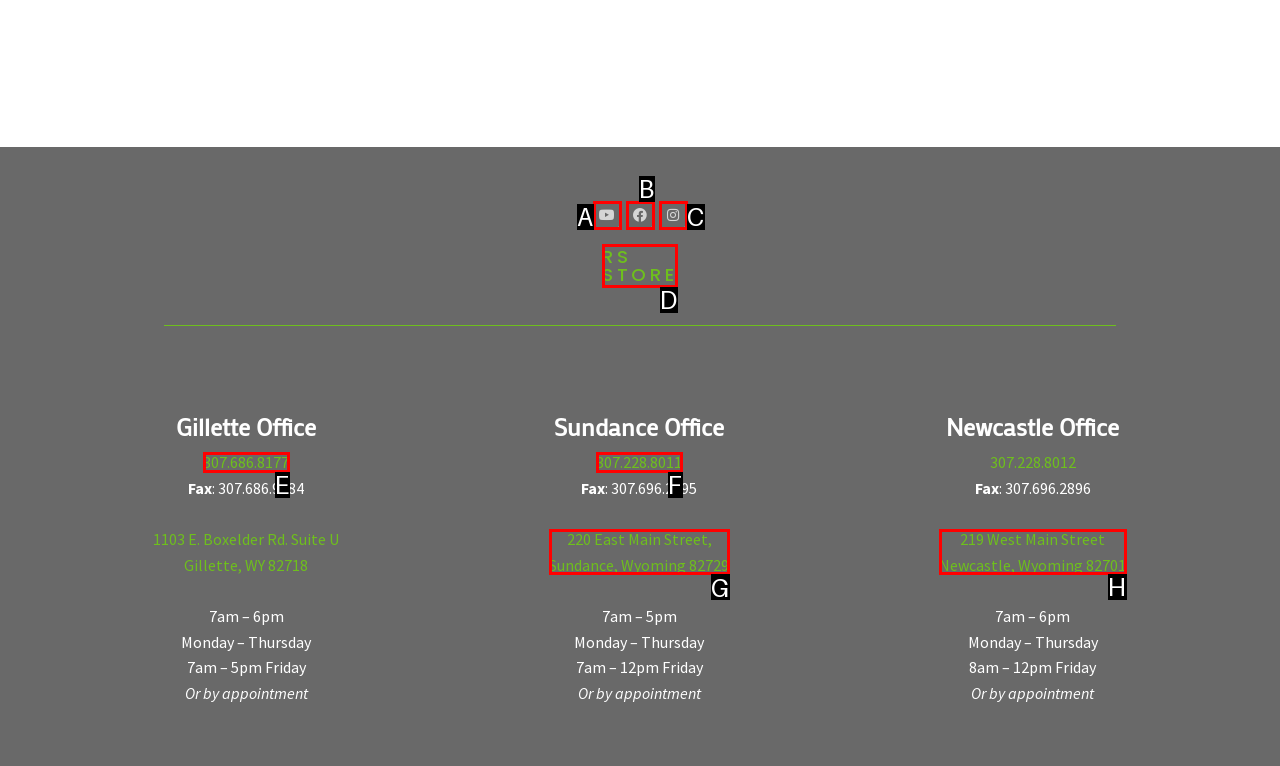What option should you select to complete this task: Visit our Facebook page? Indicate your answer by providing the letter only.

None